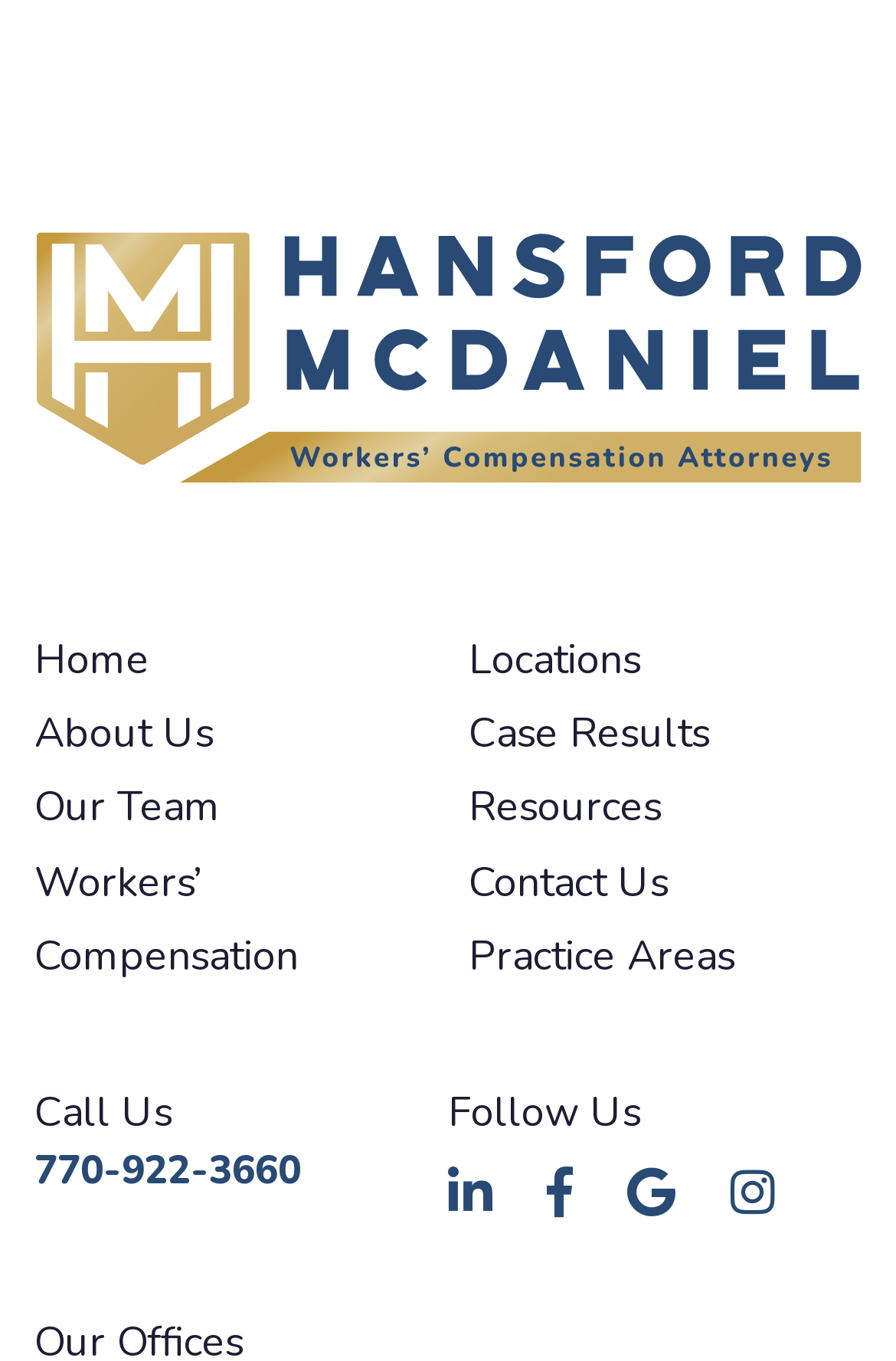Determine the bounding box of the UI component based on this description: "Workers’ Compensation". The bounding box coordinates should be four float values between 0 and 1, i.e., [left, top, right, bottom].

[0.038, 0.628, 0.333, 0.723]